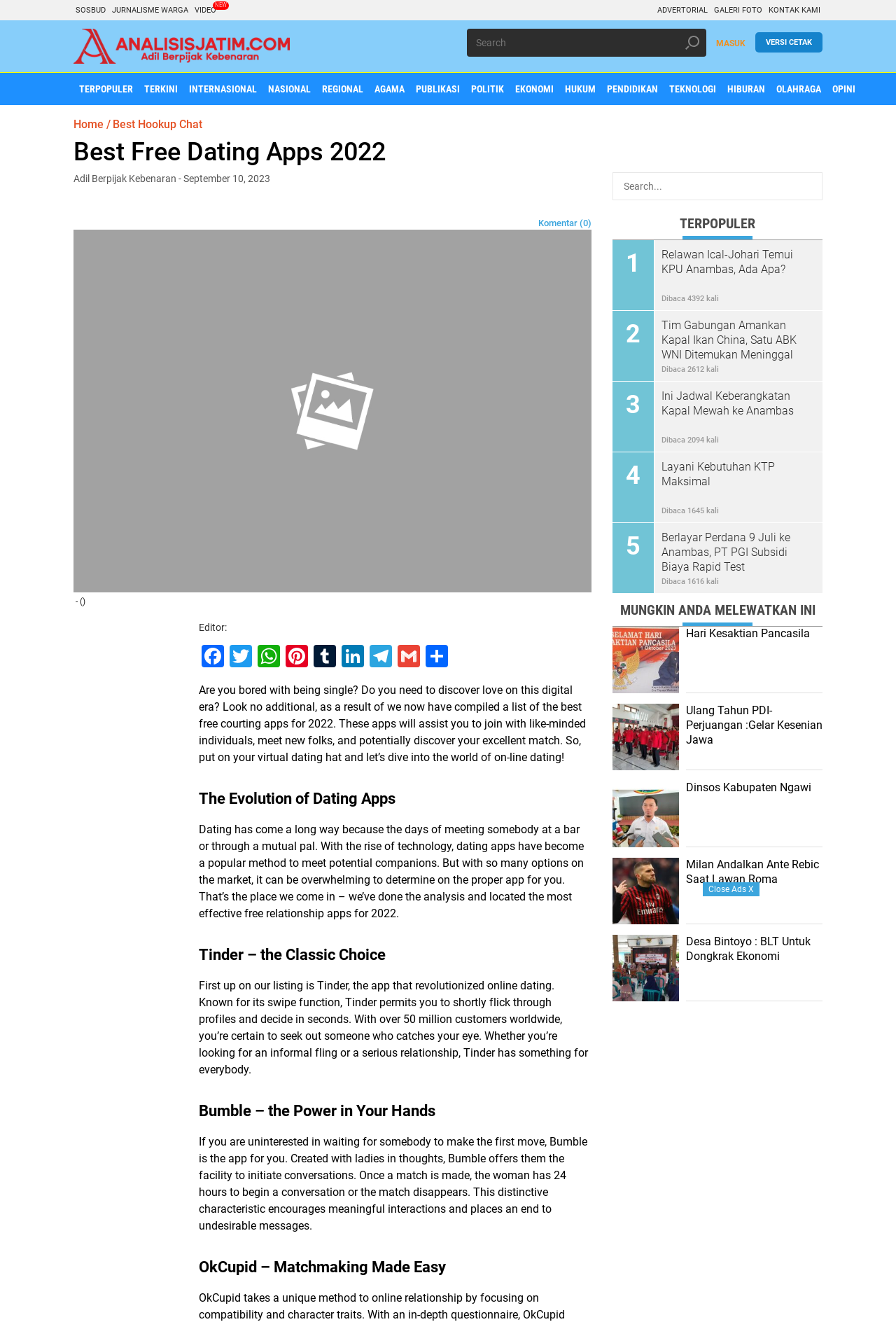Extract the bounding box coordinates for the HTML element that matches this description: "Home". The coordinates should be four float numbers between 0 and 1, i.e., [left, top, right, bottom].

[0.082, 0.089, 0.116, 0.1]